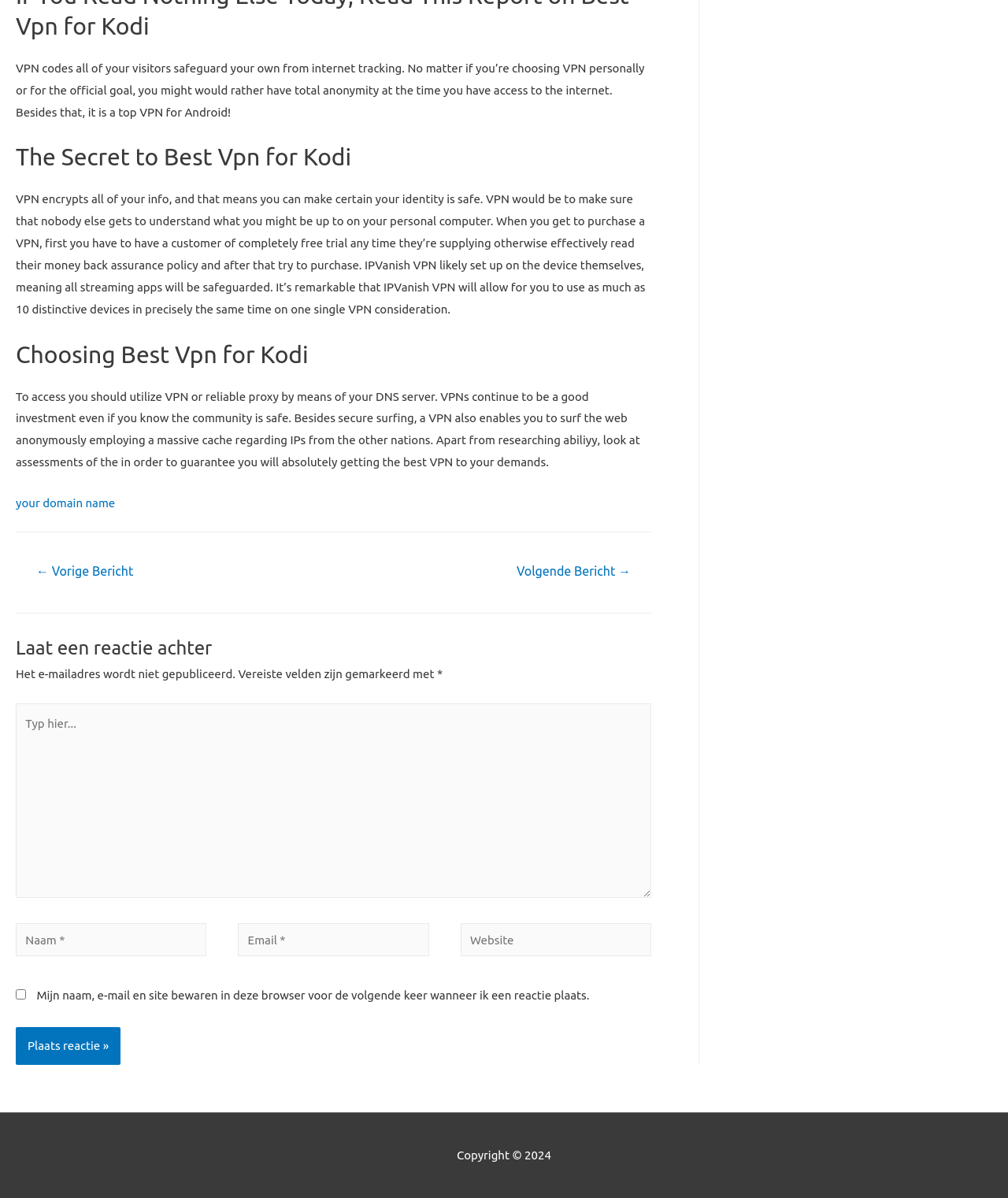Provide the bounding box coordinates in the format (top-left x, top-left y, bottom-right x, bottom-right y). All values are floating point numbers between 0 and 1. Determine the bounding box coordinate of the UI element described as: name="submit" value="Plaats reactie »"

[0.016, 0.857, 0.12, 0.889]